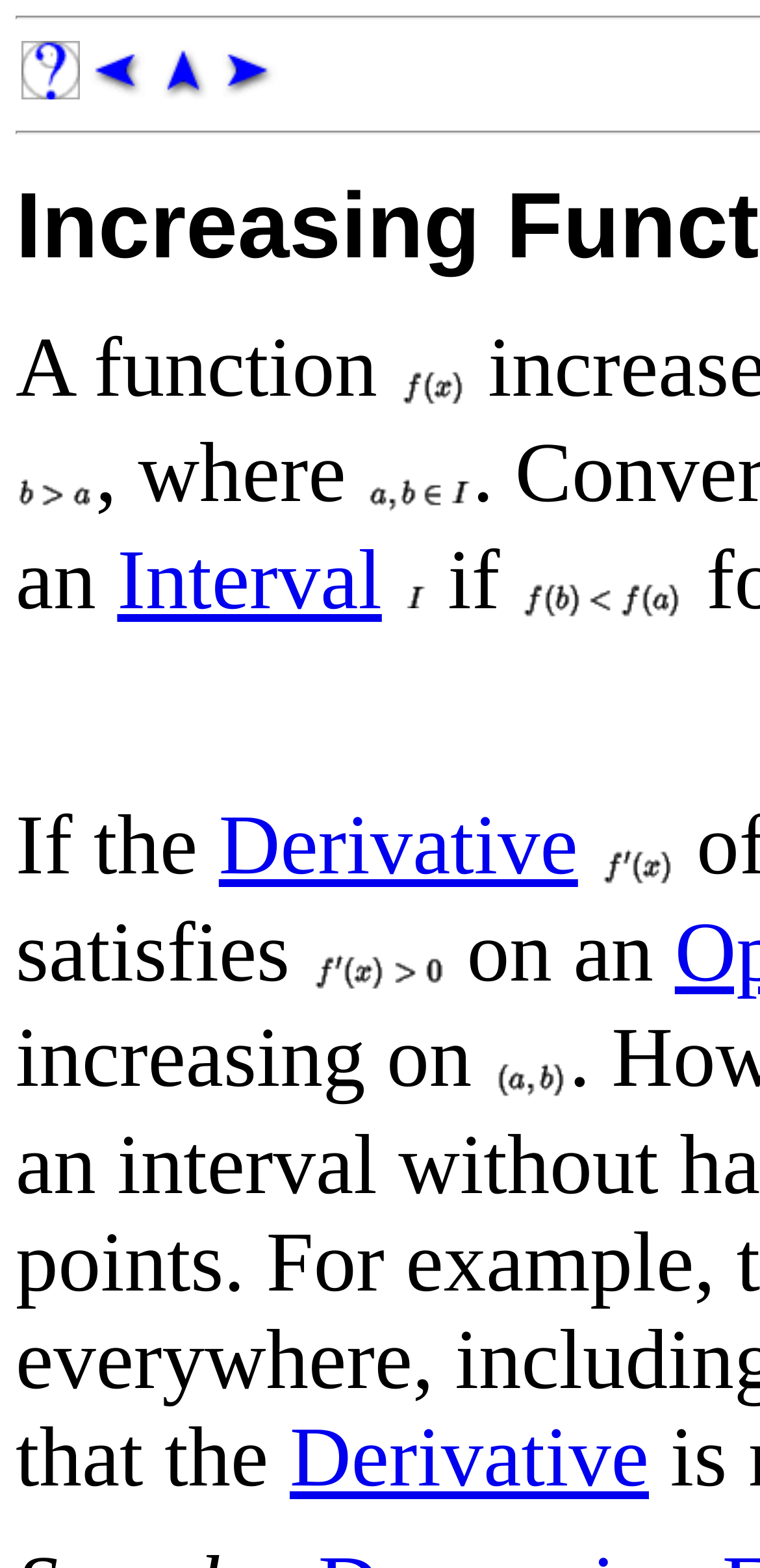Given the description "Interval", determine the bounding box of the corresponding UI element.

[0.154, 0.34, 0.502, 0.4]